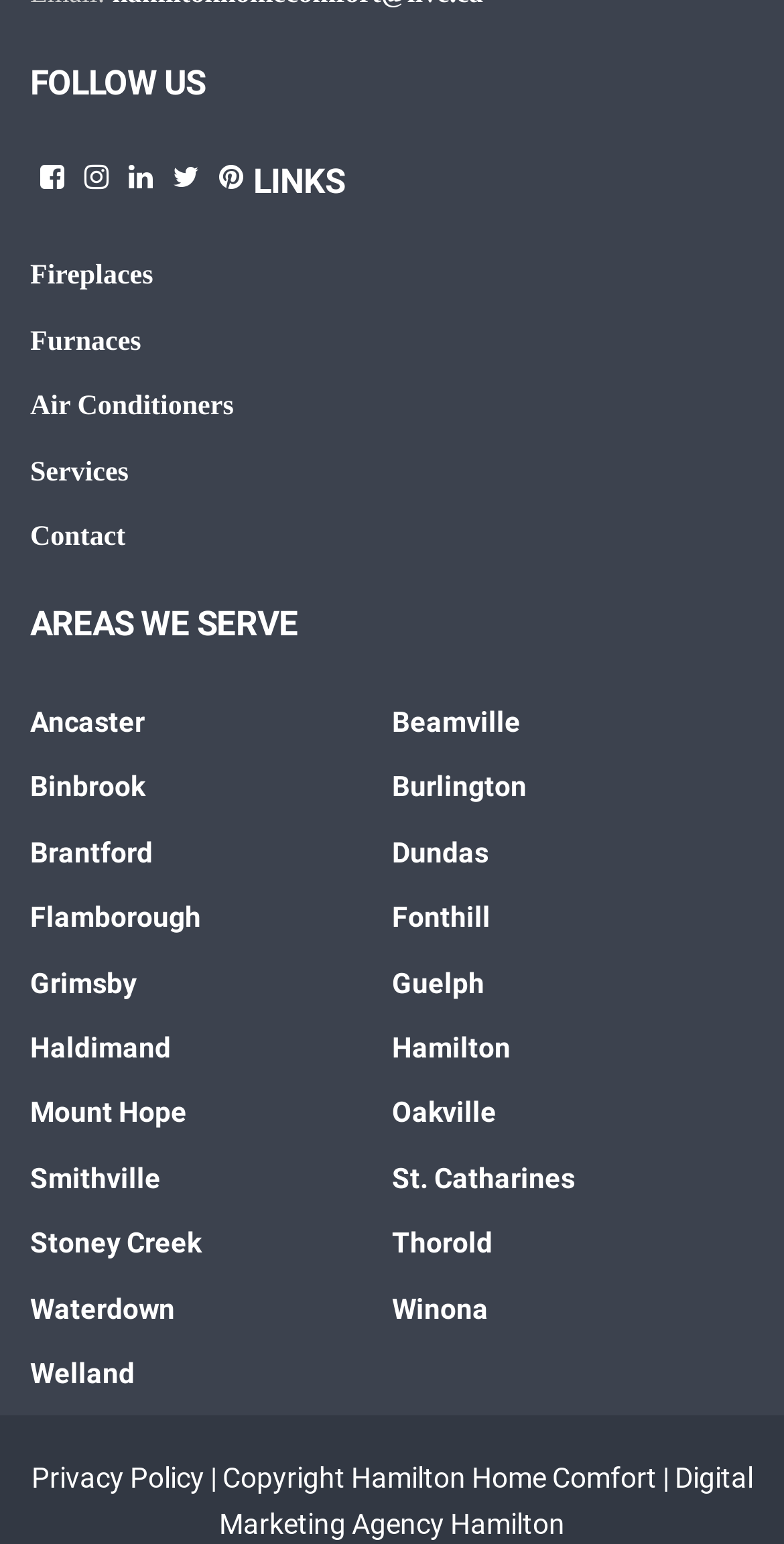What is the last link in the 'AREAS WE SERVE' section?
Look at the image and answer the question using a single word or phrase.

Welland